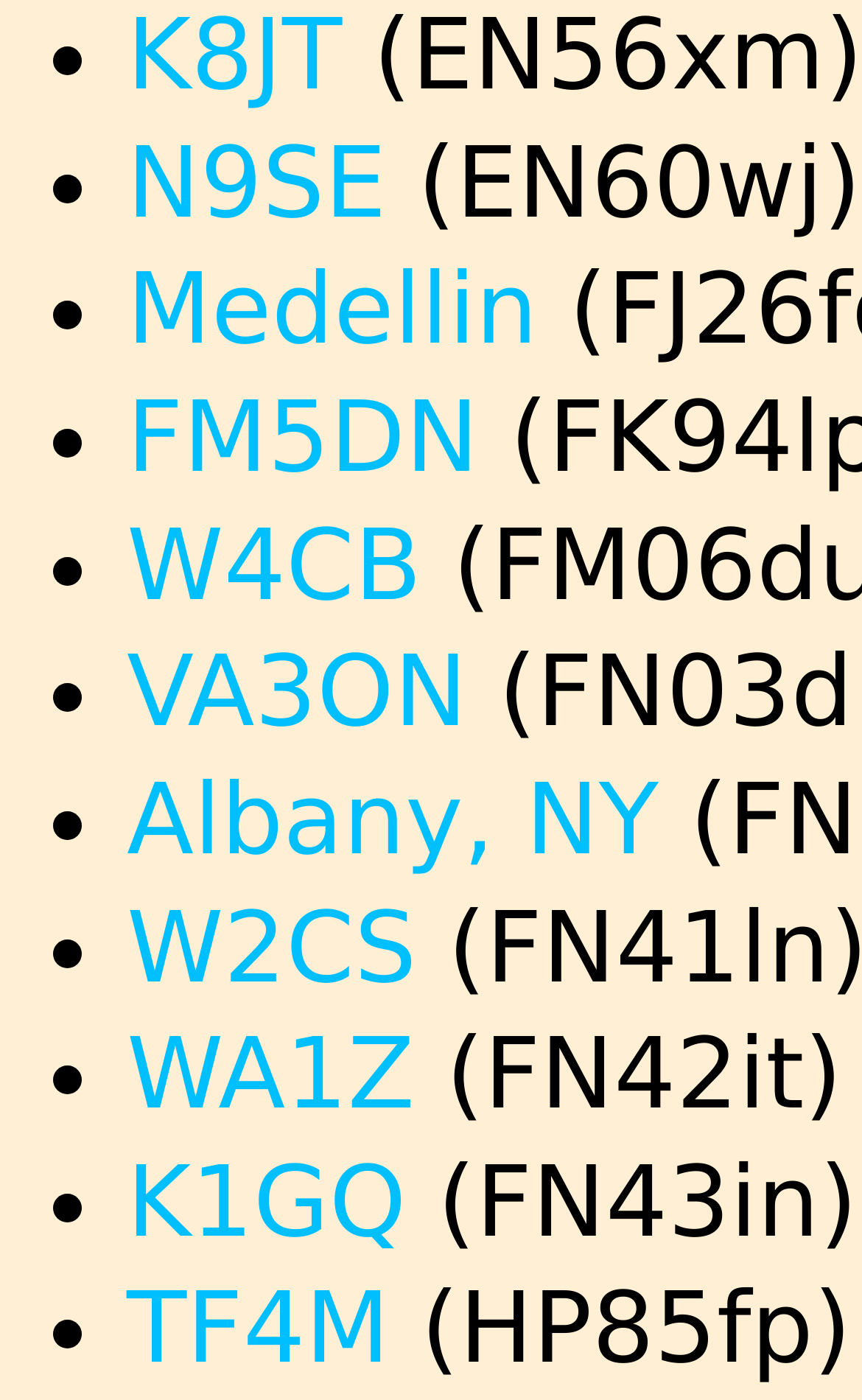Show the bounding box coordinates of the region that should be clicked to follow the instruction: "go to Medellin."

[0.147, 0.182, 0.624, 0.263]